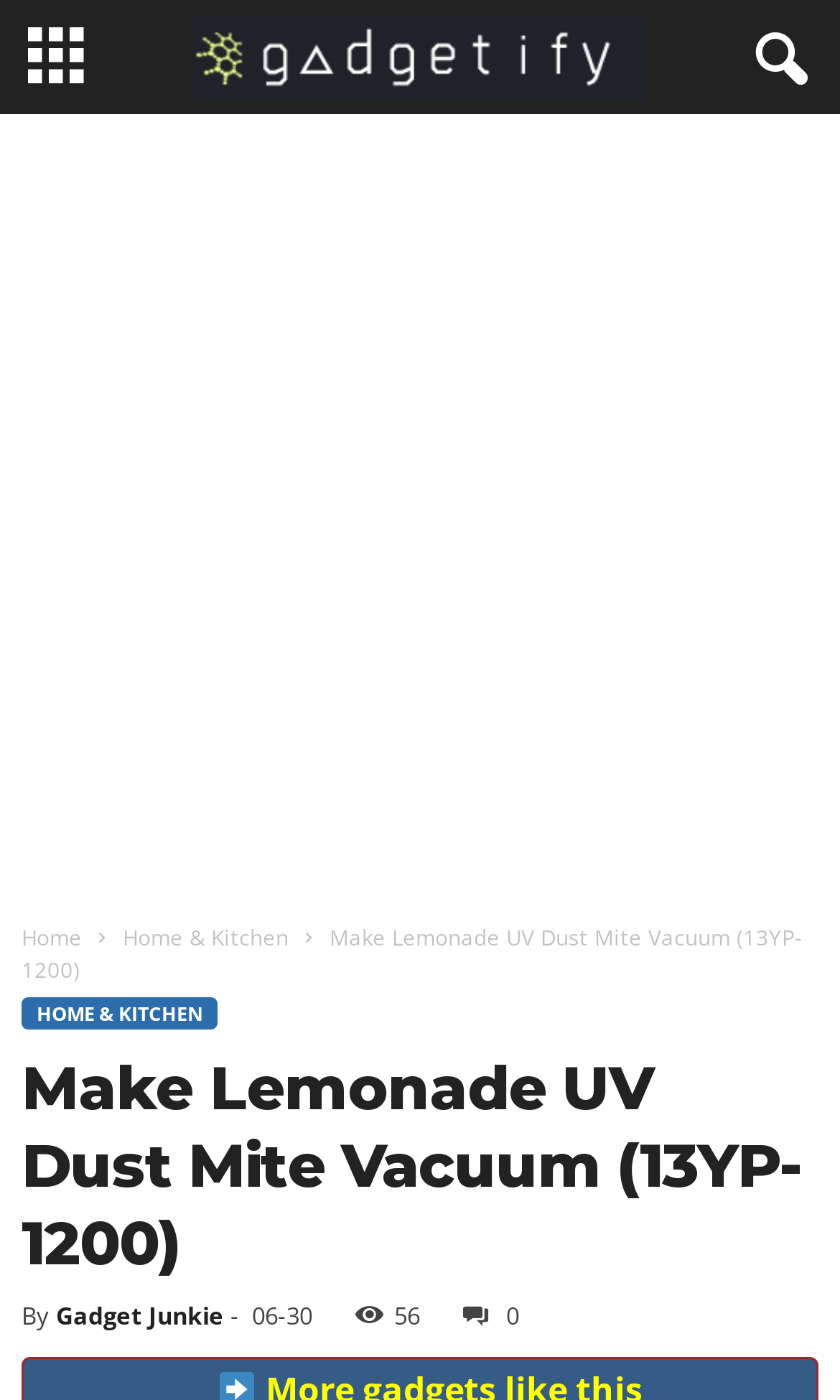Who is the author of the review?
Please provide a comprehensive answer based on the information in the image.

The author of the review can be found in the link element with the text 'Gadget Junkie' which is located at the bottom of the webpage, indicating that the review is written by Gadget Junkie.